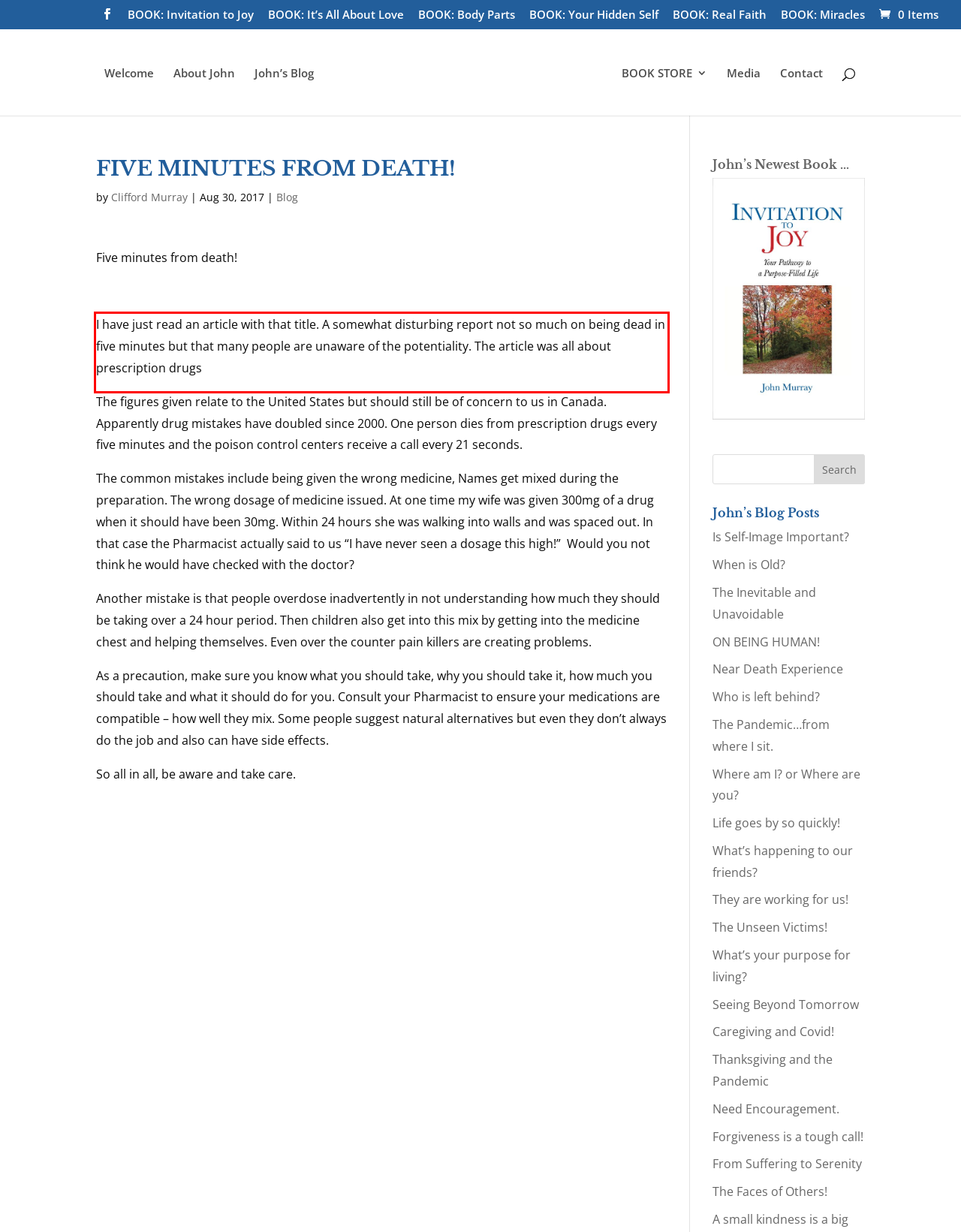Locate the red bounding box in the provided webpage screenshot and use OCR to determine the text content inside it.

I have just read an article with that title. A somewhat disturbing report not so much on being dead in five minutes but that many people are unaware of the potentiality. The article was all about prescription drugs